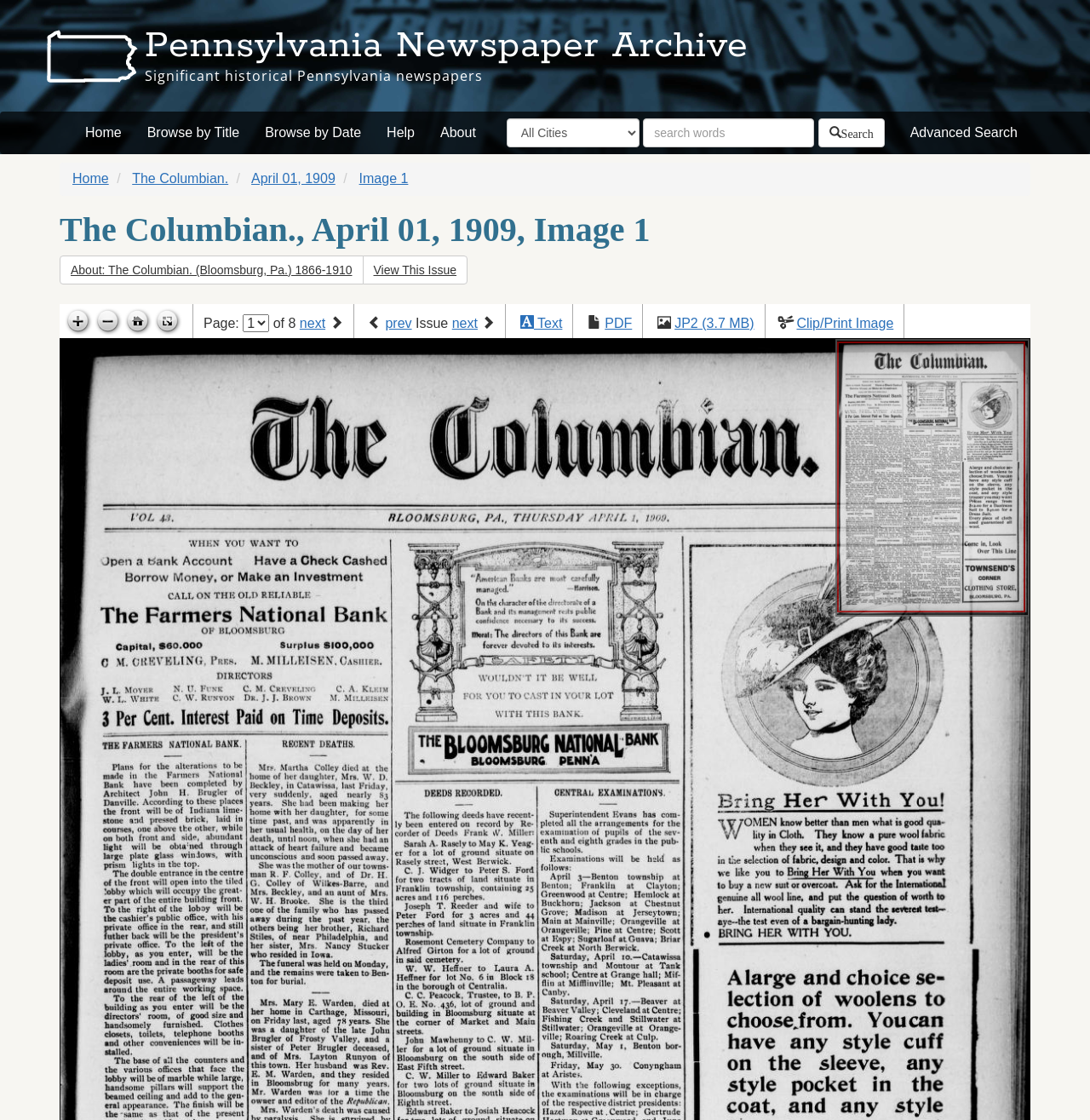Identify the bounding box of the HTML element described as: "Home".

[0.066, 0.153, 0.1, 0.166]